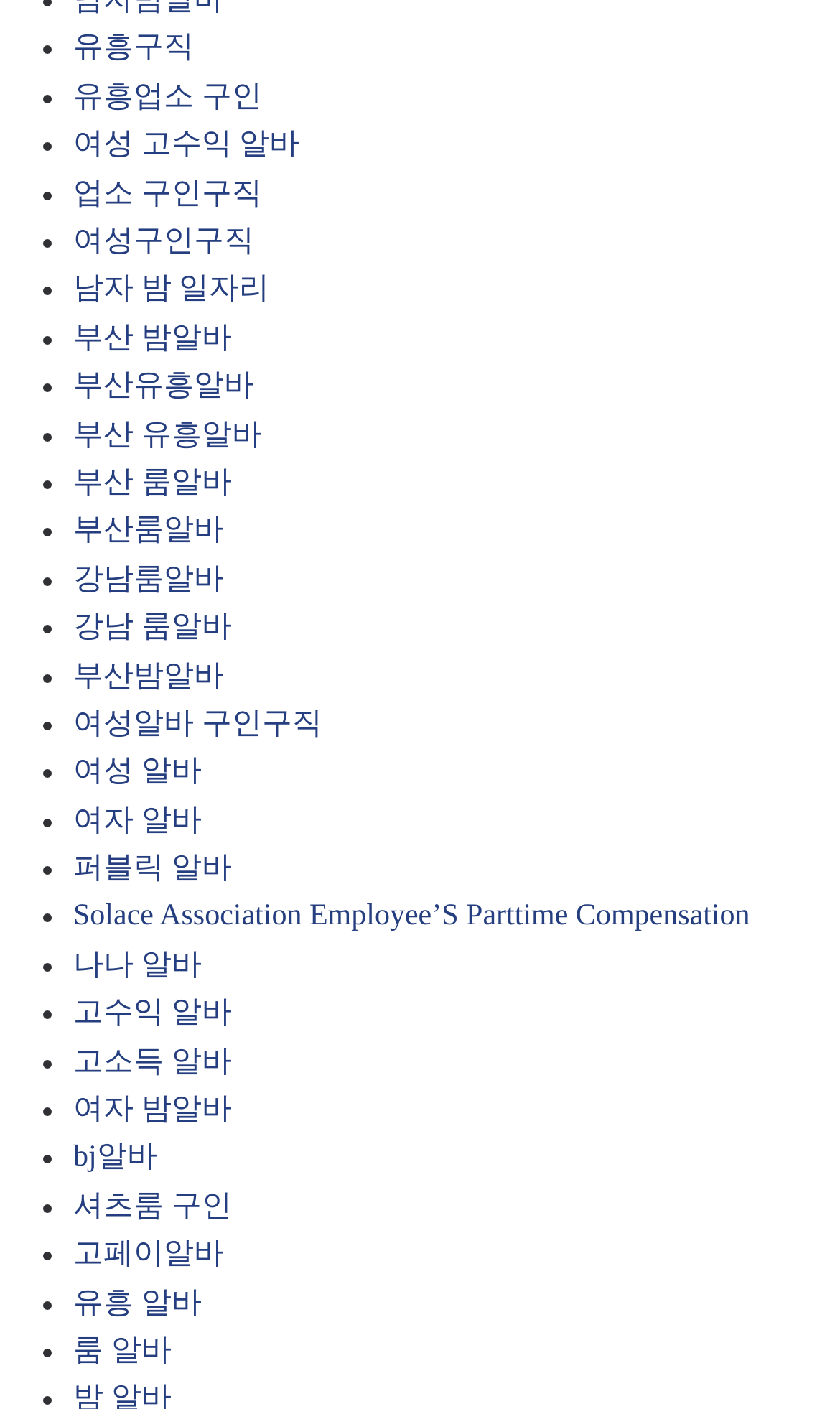How many links are on this webpage?
Using the image as a reference, answer the question with a short word or phrase.

326